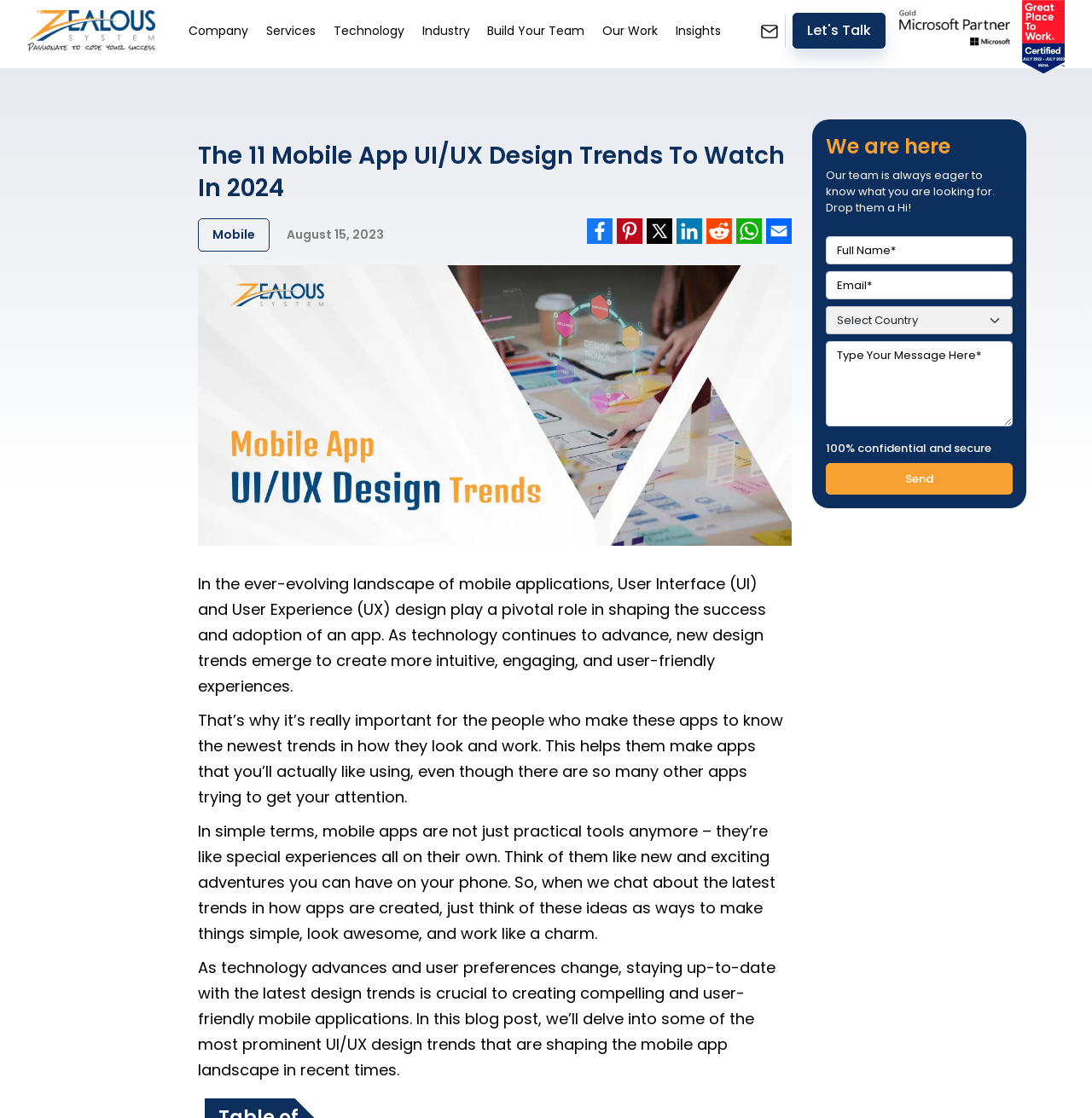Please specify the bounding box coordinates of the clickable region necessary for completing the following instruction: "Click the 'Let's Talk' link". The coordinates must consist of four float numbers between 0 and 1, i.e., [left, top, right, bottom].

[0.726, 0.011, 0.811, 0.043]